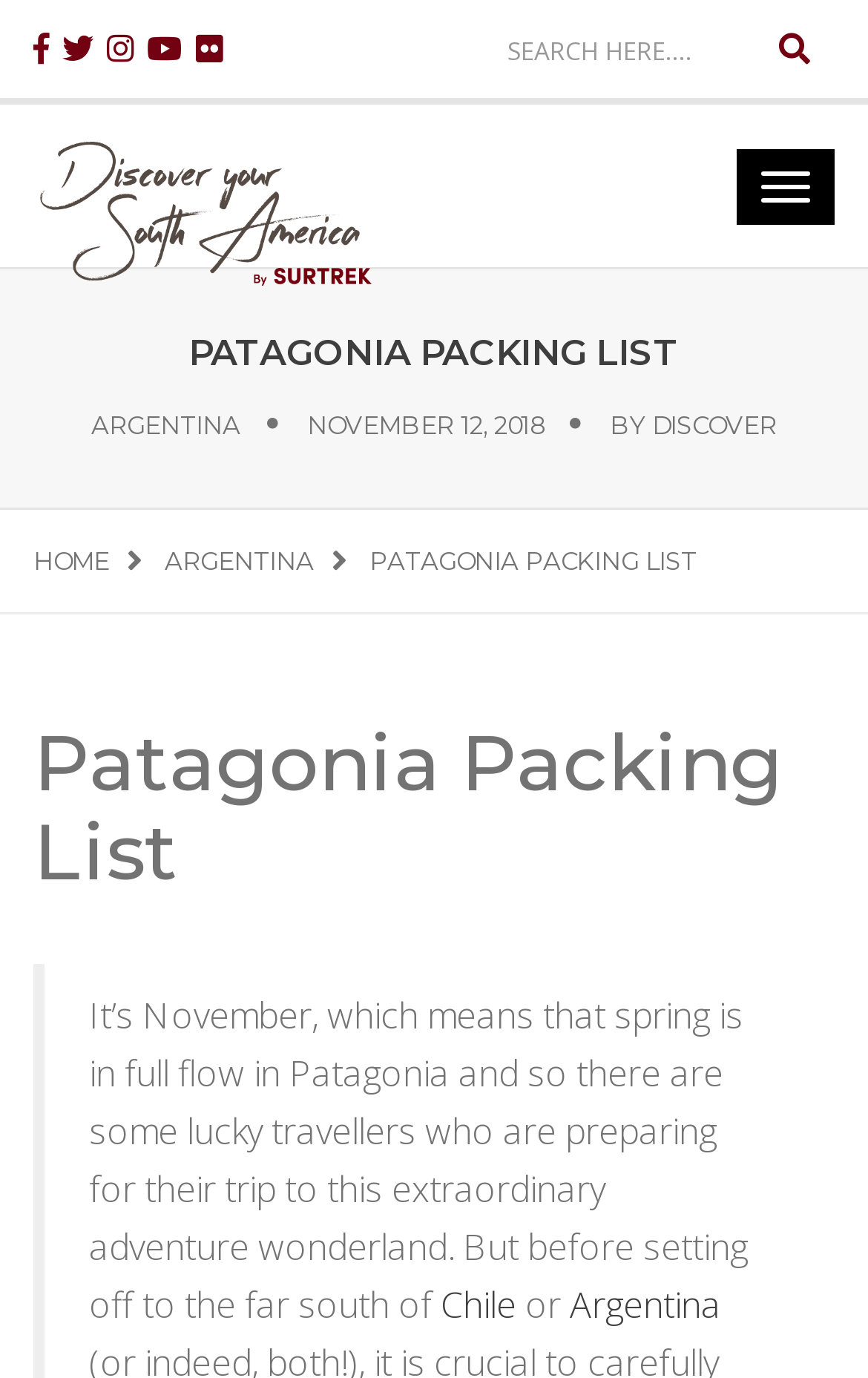What season is it in Patagonia?
Using the image as a reference, answer with just one word or a short phrase.

Spring